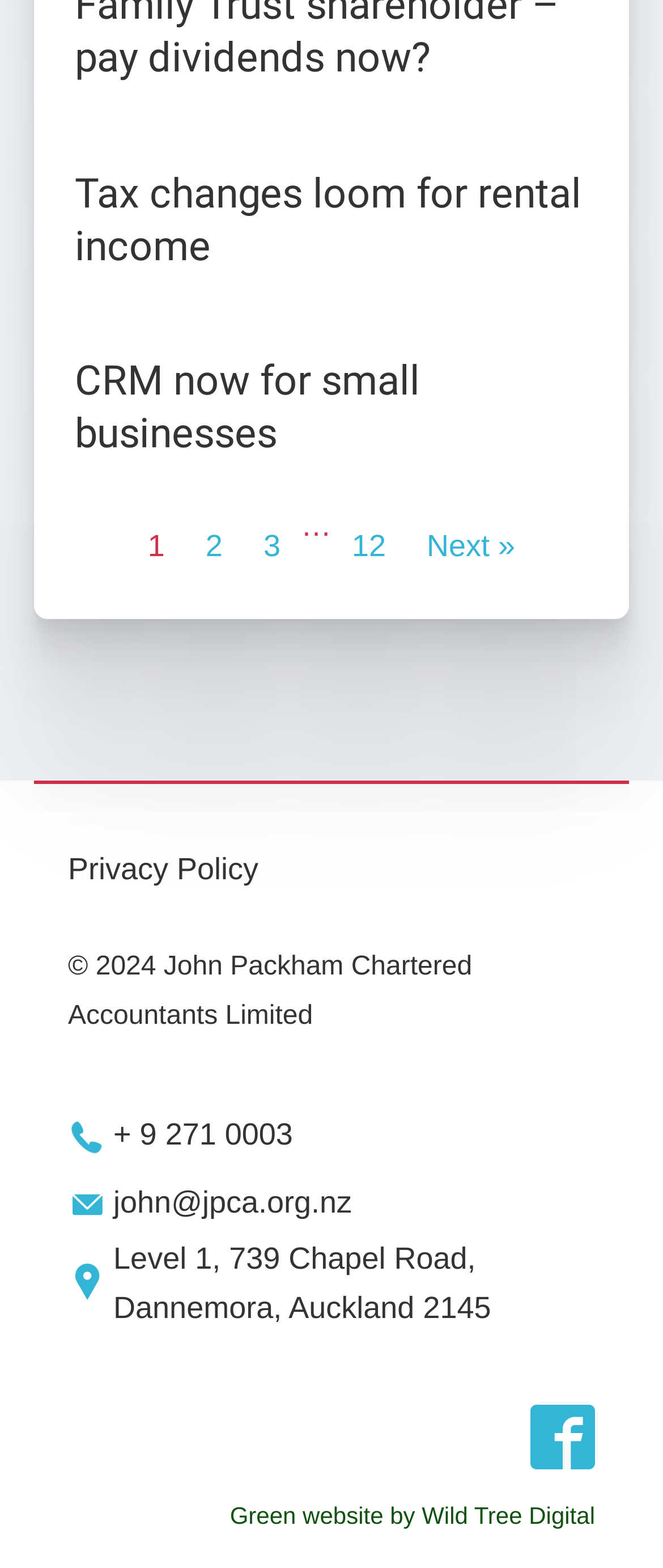Identify the bounding box coordinates of the clickable region necessary to fulfill the following instruction: "Read about tax changes for rental income". The bounding box coordinates should be four float numbers between 0 and 1, i.e., [left, top, right, bottom].

[0.113, 0.107, 0.887, 0.175]